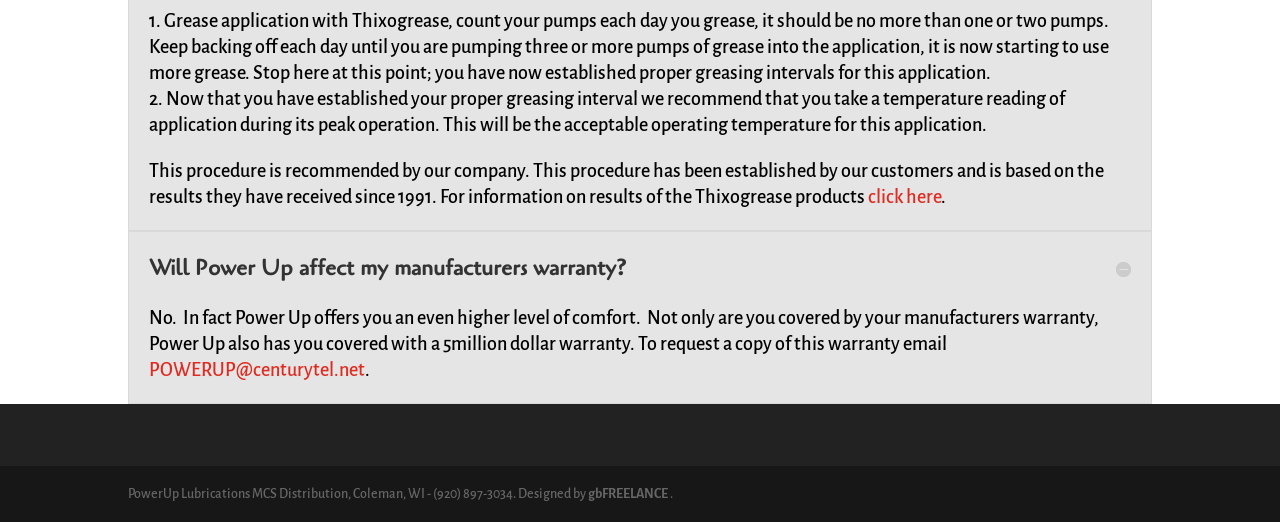Using the elements shown in the image, answer the question comprehensively: What is the email address to request a copy of the warranty?

The webpage provides the email address POWERUP@centurytel.net to request a copy of the warranty offered by Power Up.